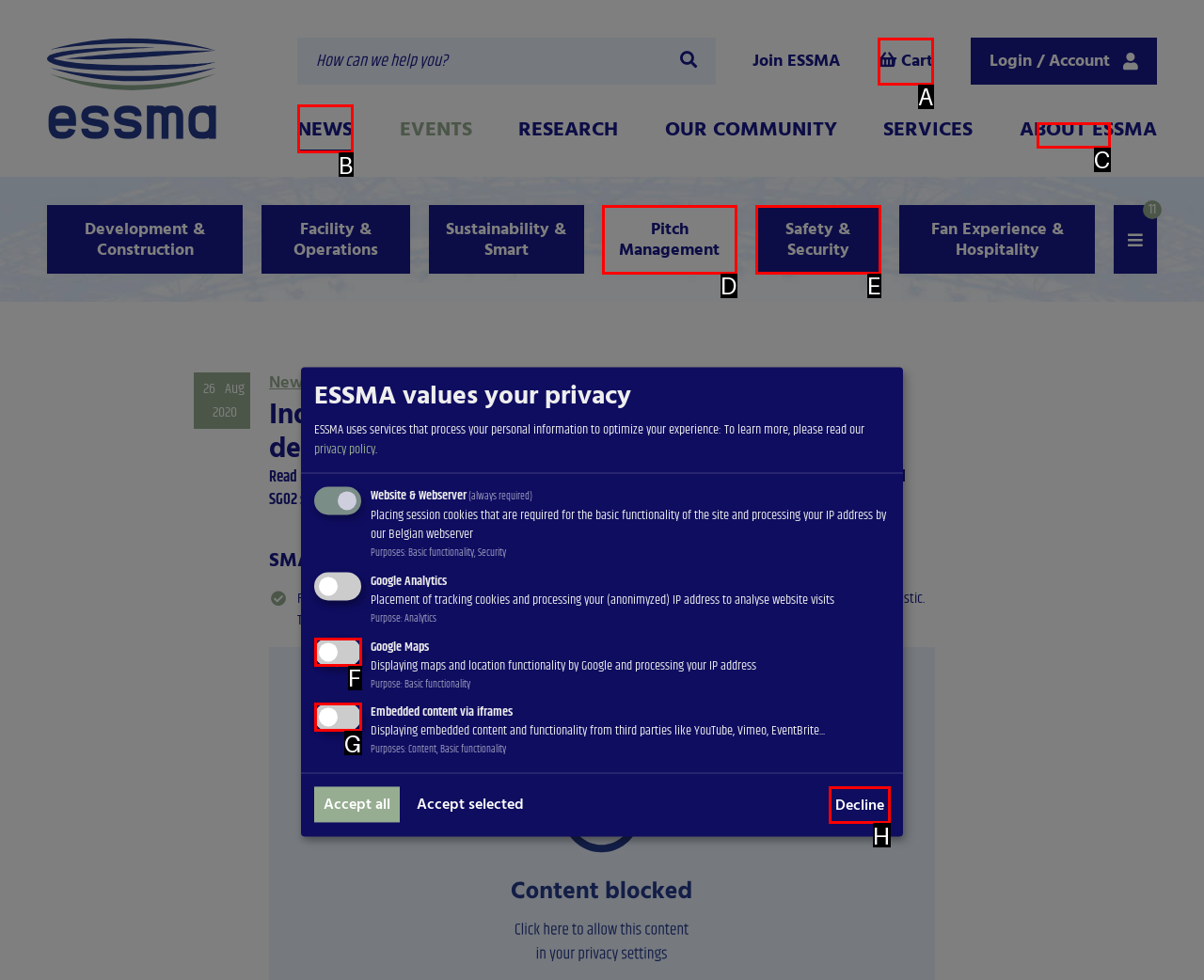Choose the UI element to click on to achieve this task: View news. Reply with the letter representing the selected element.

B